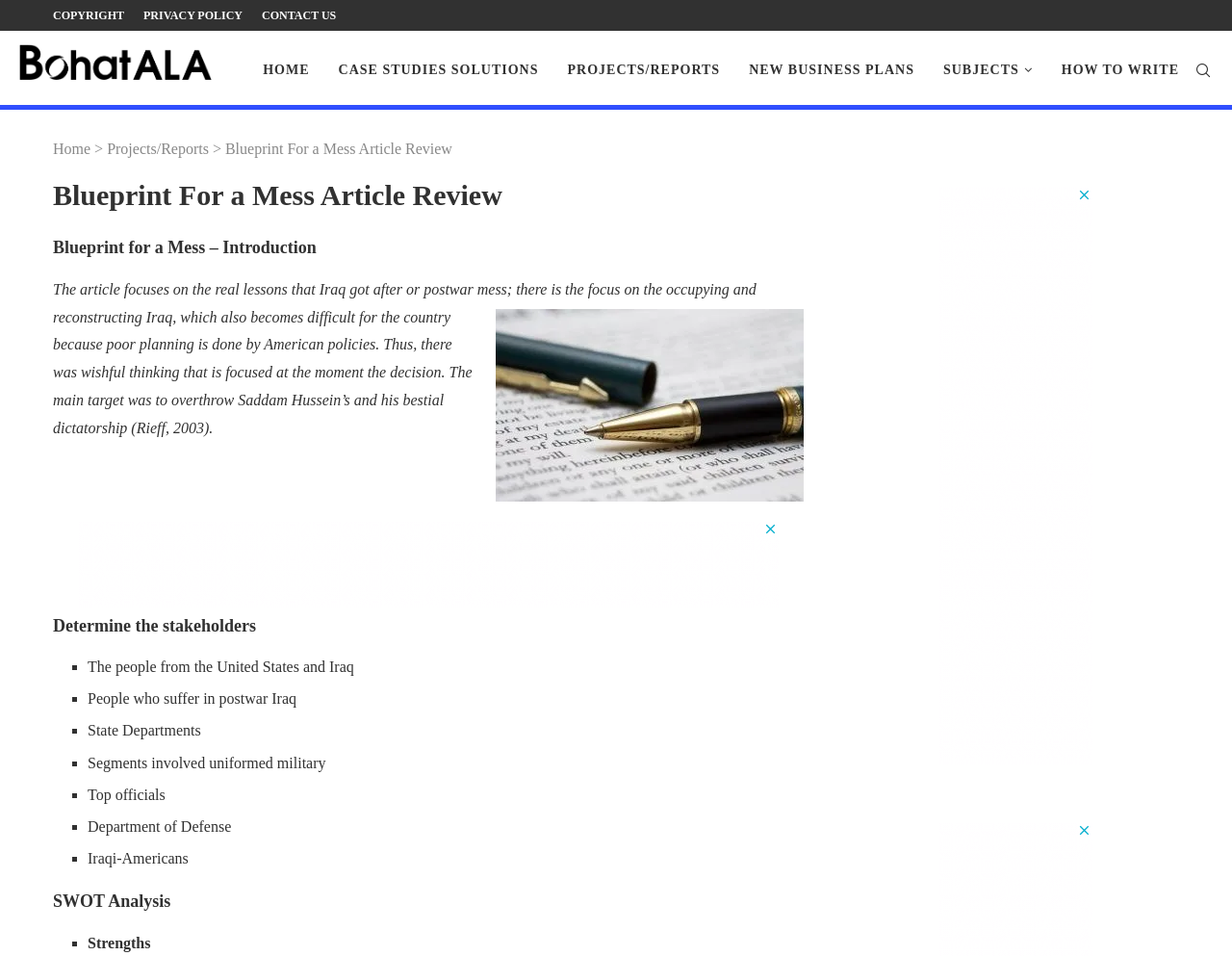Identify the bounding box coordinates of the part that should be clicked to carry out this instruction: "Click on the '← Previous Post' link".

None